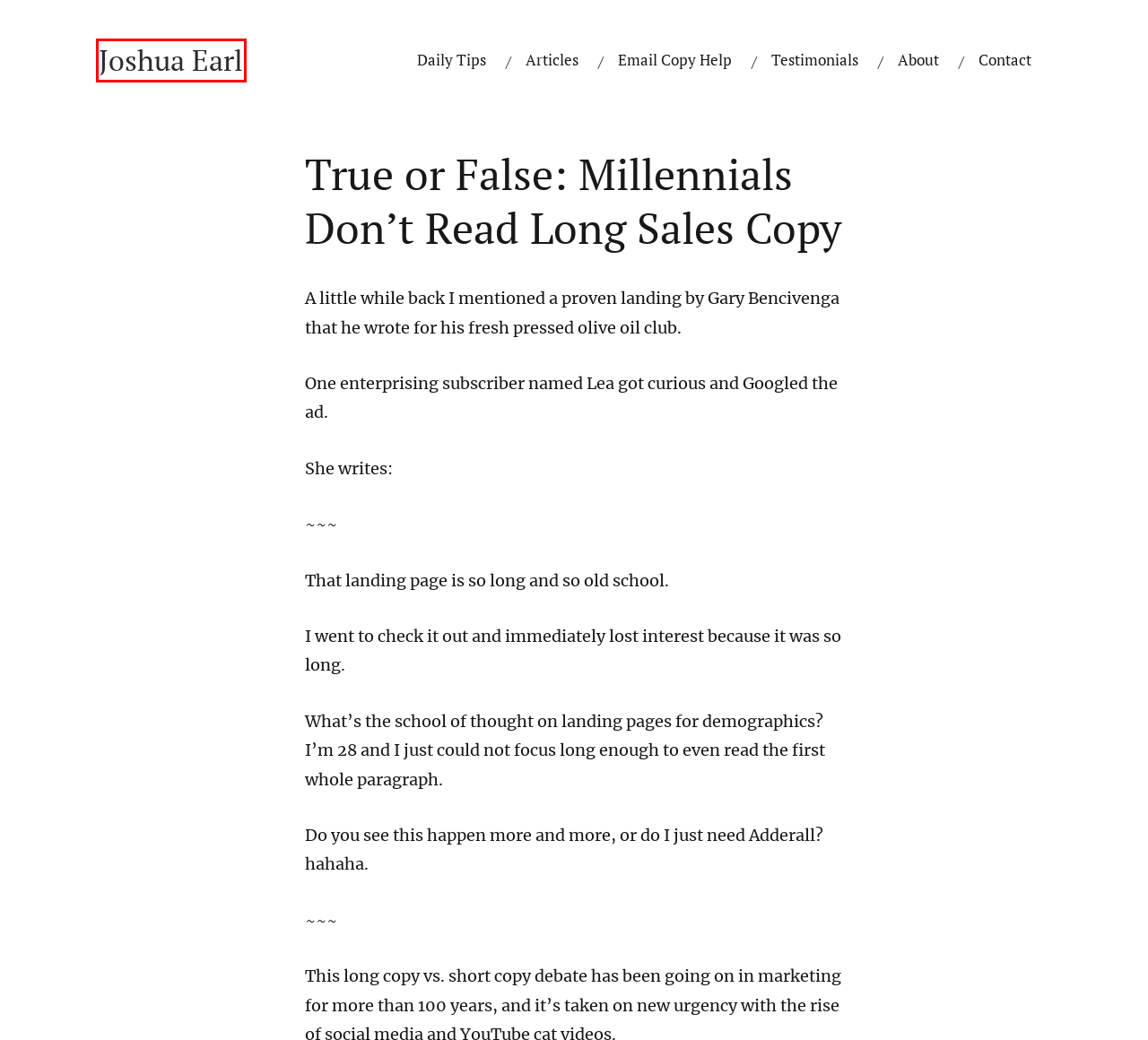You have been given a screenshot of a webpage with a red bounding box around a UI element. Select the most appropriate webpage description for the new webpage that appears after clicking the element within the red bounding box. The choices are:
A. Contact – Josh Earl
B. Archive – Josh Earl
C. The “Jogging Test” for Flagging Down Customers with Your Sales Copy – Josh Earl
D. About – Josh Earl
E. Josh Earl – Make More Sales with Your Email List
F. Email Copy Critique – Josh Earl
G. Testimonials – Josh Earl
H. 6 Lessons From A Sales Page ‘Peeping Tom’ – Josh Earl

E